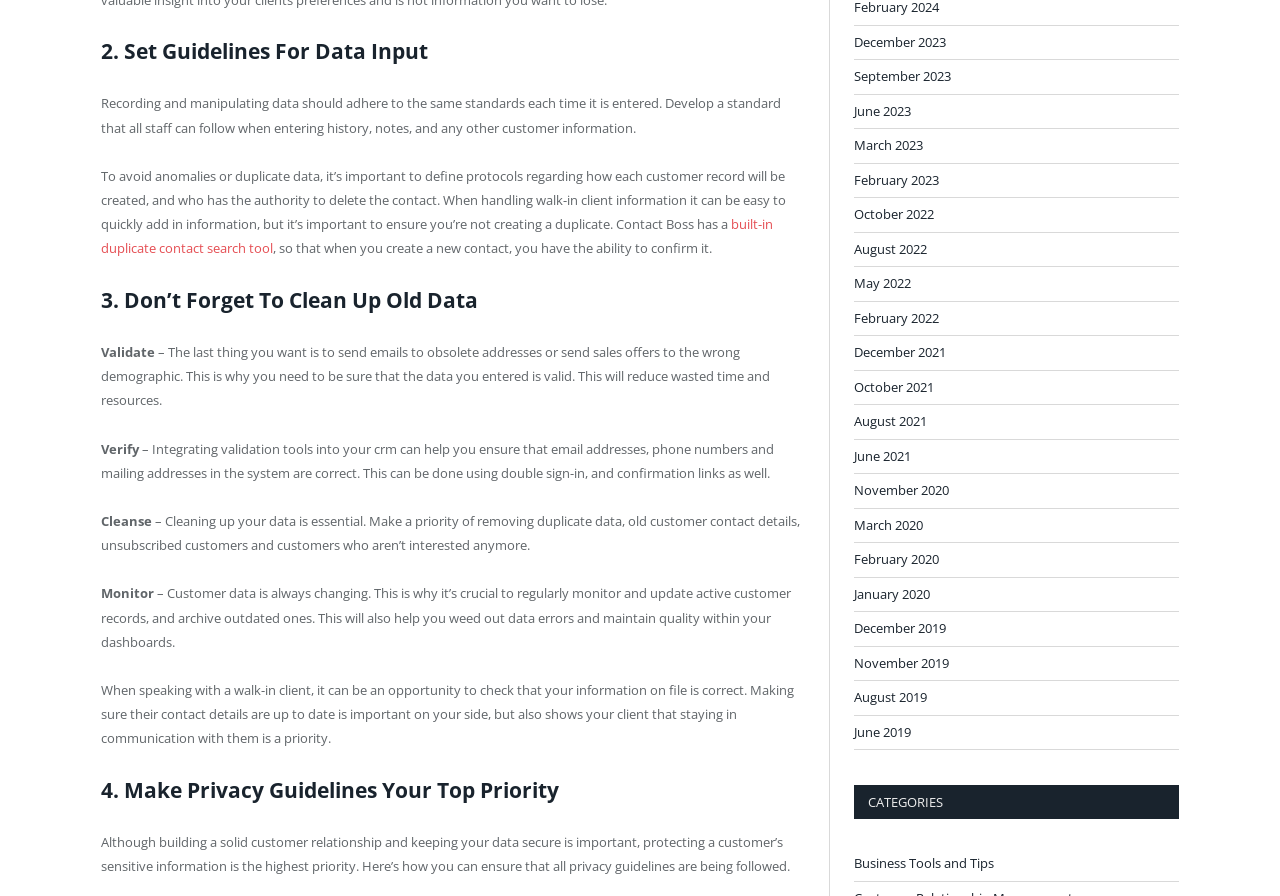Determine the bounding box coordinates in the format (top-left x, top-left y, bottom-right x, bottom-right y). Ensure all values are floating point numbers between 0 and 1. Identify the bounding box of the UI element described by: built-in duplicate contact search tool

[0.079, 0.24, 0.604, 0.287]